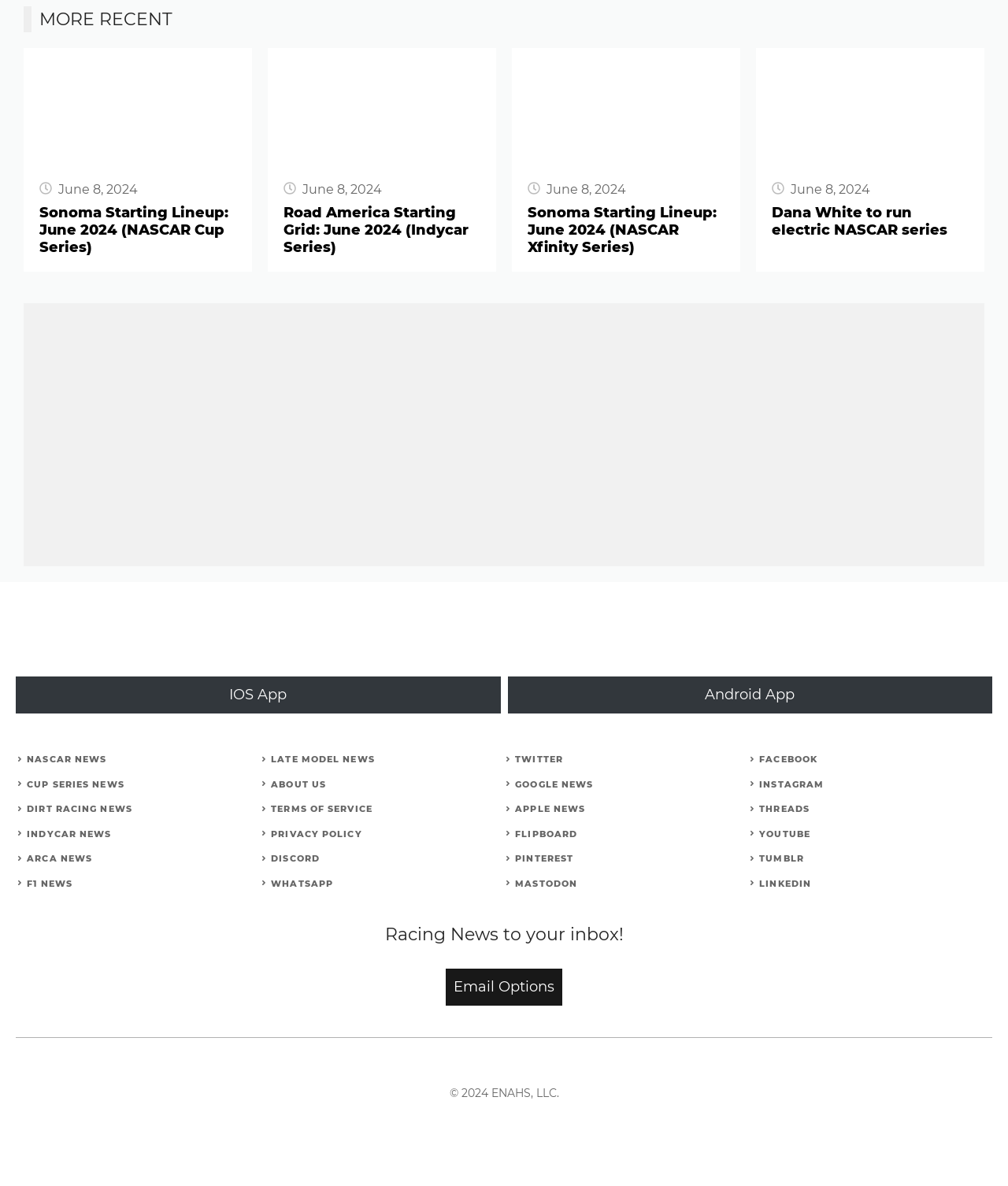How many social media platforms are linked on the webpage?
Please craft a detailed and exhaustive response to the question.

I counted the number of social media platforms linked on the webpage, including Twitter, Facebook, Instagram, YouTube, and others.